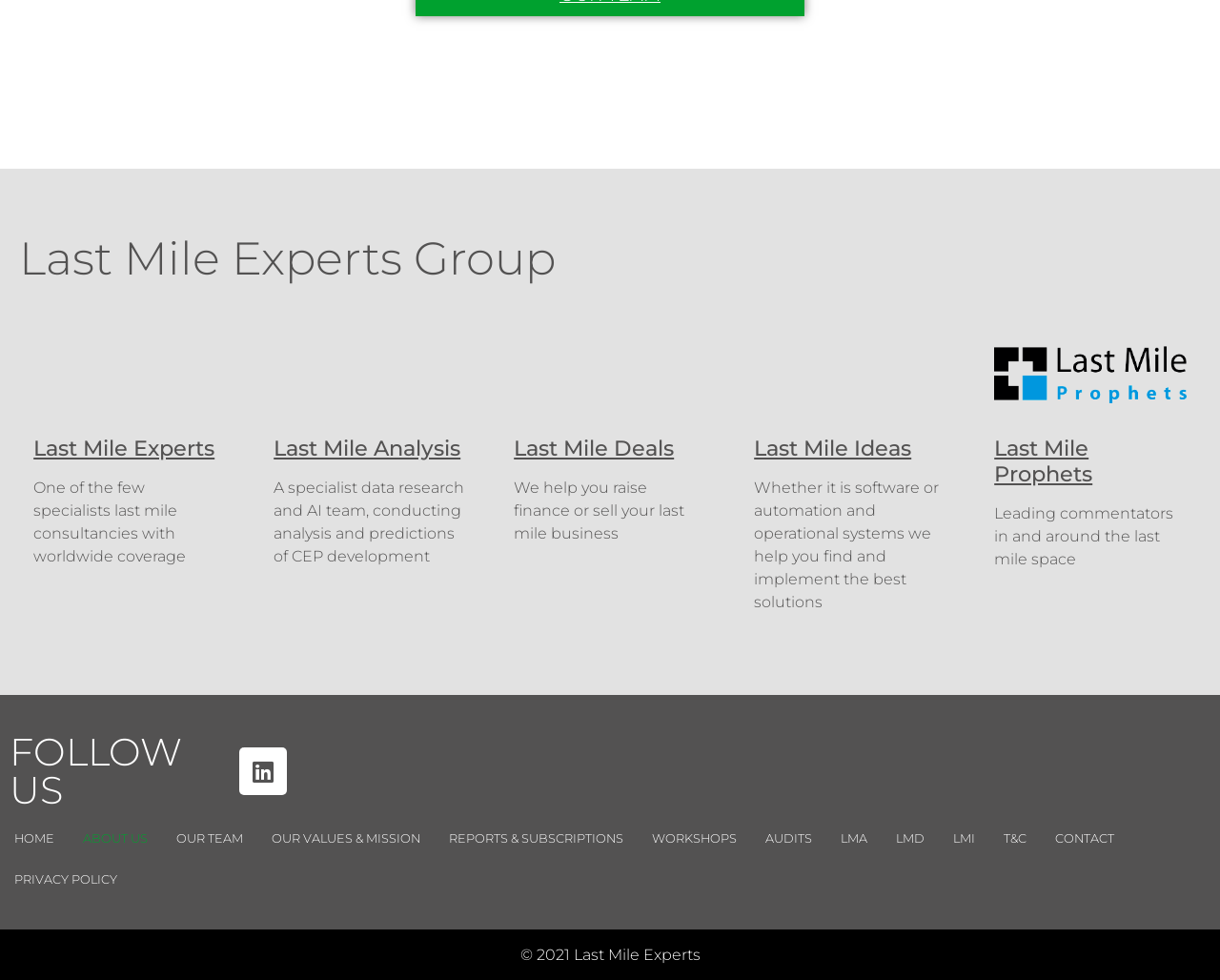Find the bounding box coordinates corresponding to the UI element with the description: "Treatments & Side Effects". The coordinates should be formatted as [left, top, right, bottom], with values as floats between 0 and 1.

None